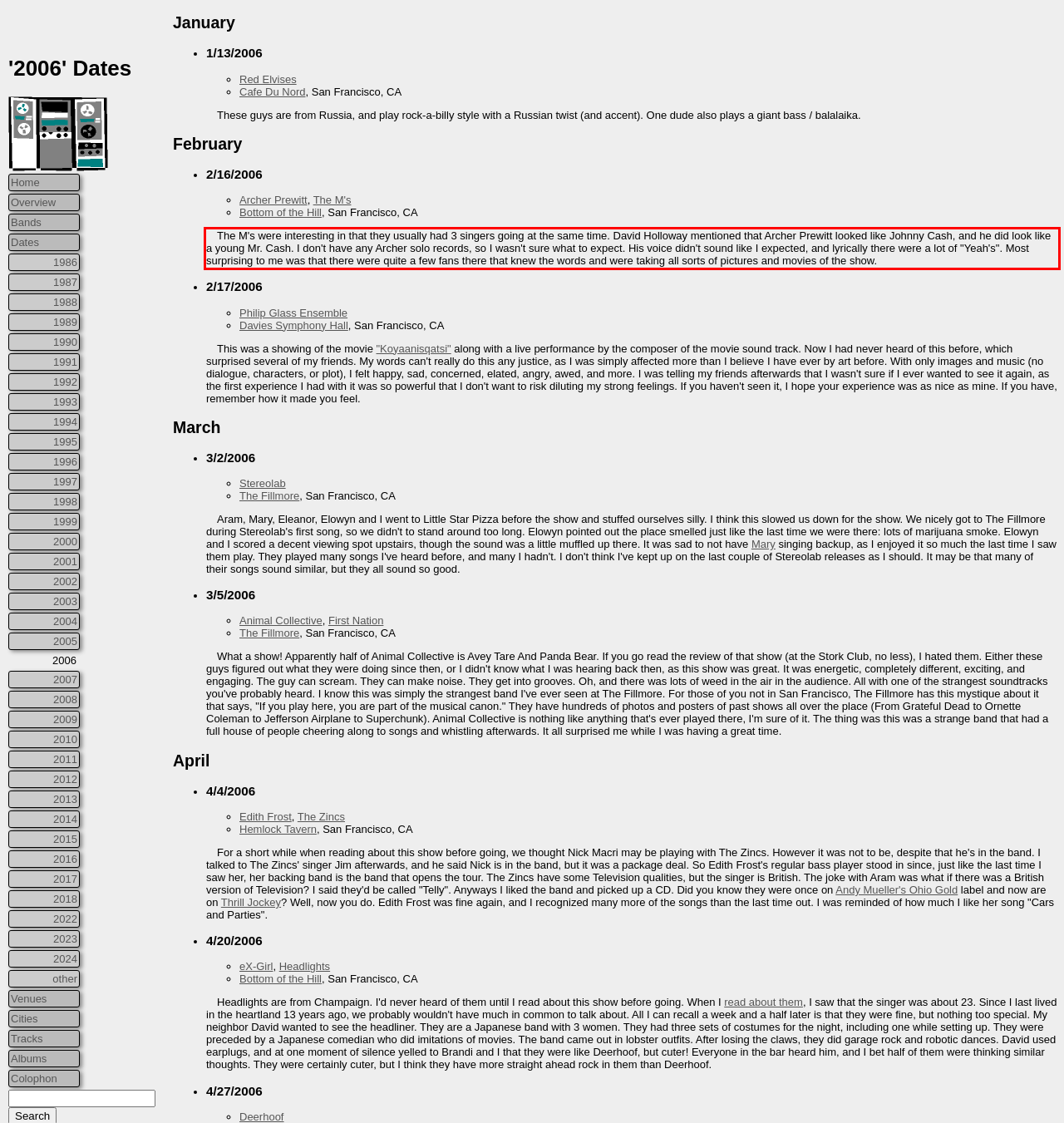Please perform OCR on the text within the red rectangle in the webpage screenshot and return the text content.

The M's were interesting in that they usually had 3 singers going at the same time. David Holloway mentioned that Archer Prewitt looked like Johnny Cash, and he did look like a young Mr. Cash. I don't have any Archer solo records, so I wasn't sure what to expect. His voice didn't sound like I expected, and lyrically there were a lot of "Yeah's". Most surprising to me was that there were quite a few fans there that knew the words and were taking all sorts of pictures and movies of the show.